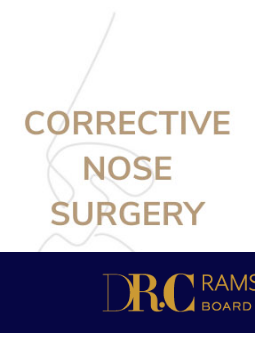What is the font style of the text?
Refer to the screenshot and answer in one word or phrase.

Stylish, modern